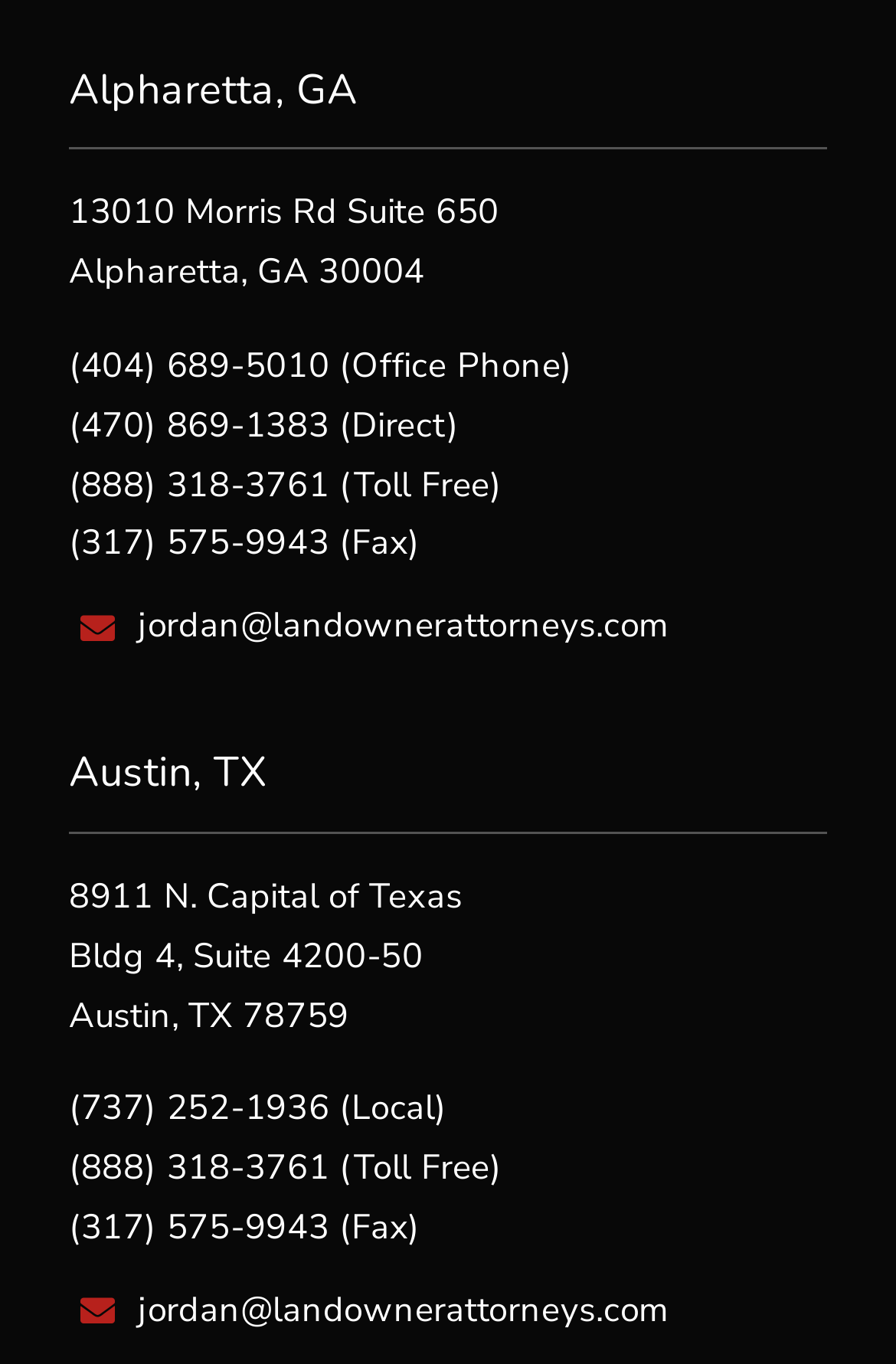Answer the question briefly using a single word or phrase: 
What is the city of the first address?

Alpharetta